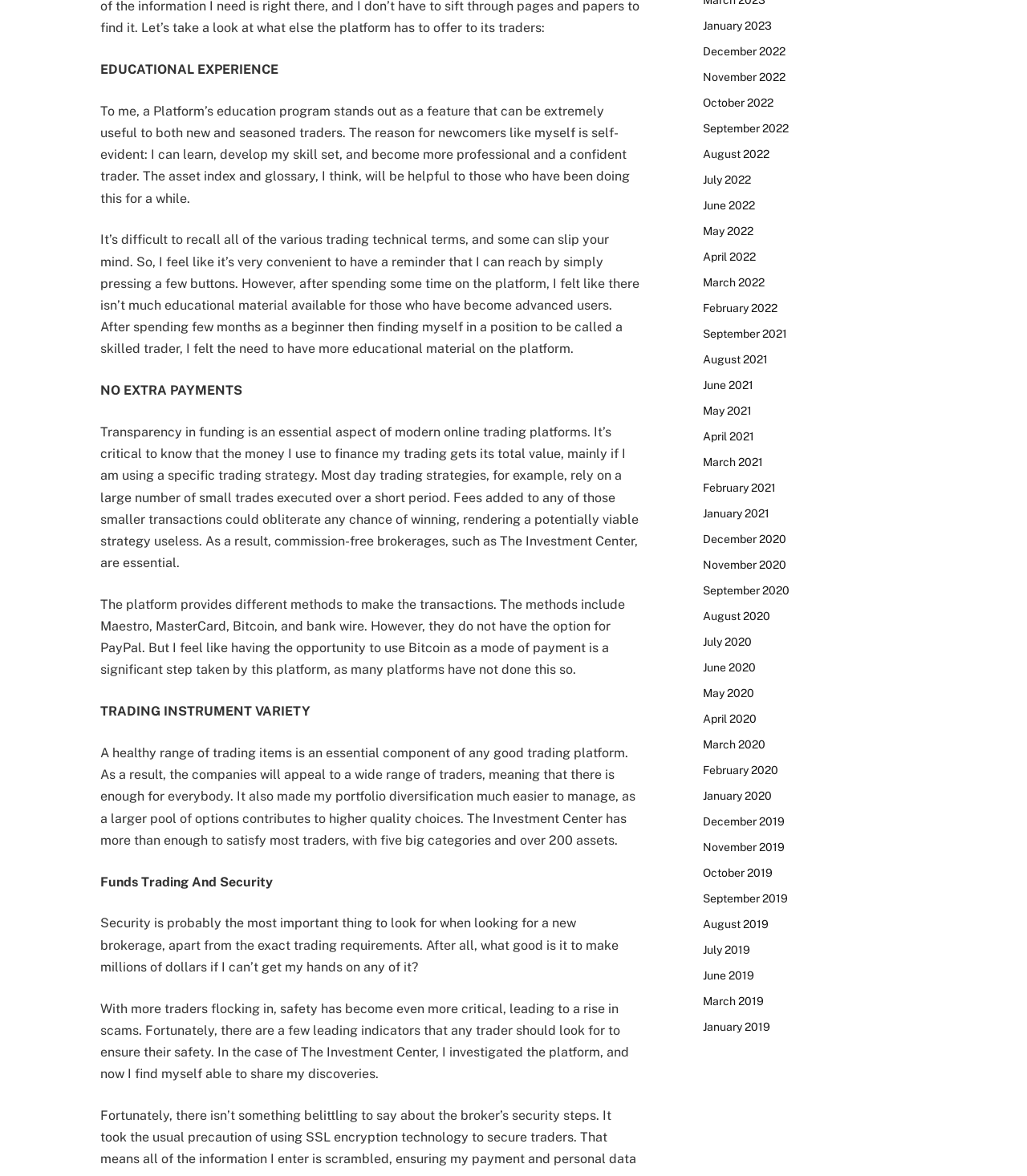Find the bounding box coordinates of the clickable area that will achieve the following instruction: "Click on the 'SIGN IN / JOIN' link".

None